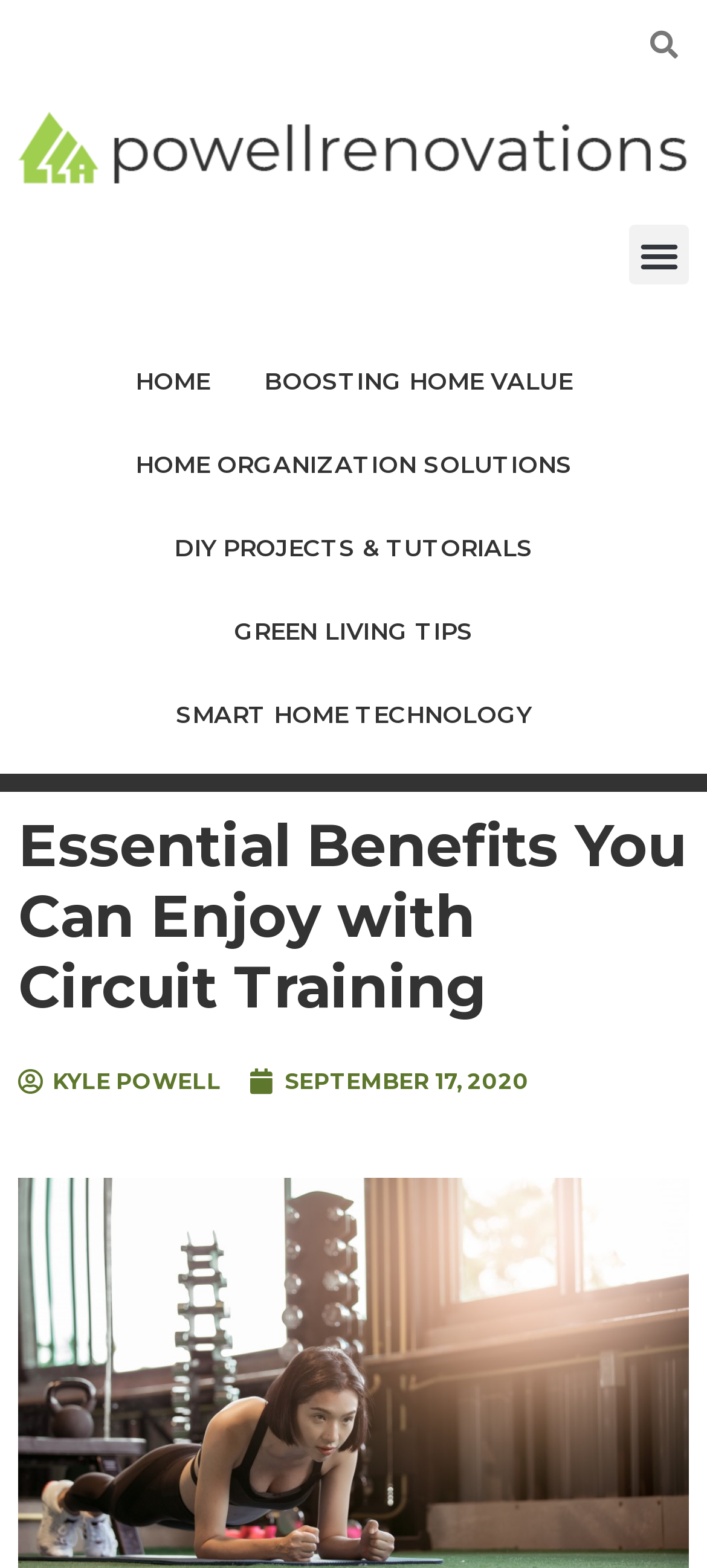Please provide the bounding box coordinate of the region that matches the element description: DIY Projects & Tutorials. Coordinates should be in the format (top-left x, top-left y, bottom-right x, bottom-right y) and all values should be between 0 and 1.

[0.208, 0.323, 0.792, 0.376]